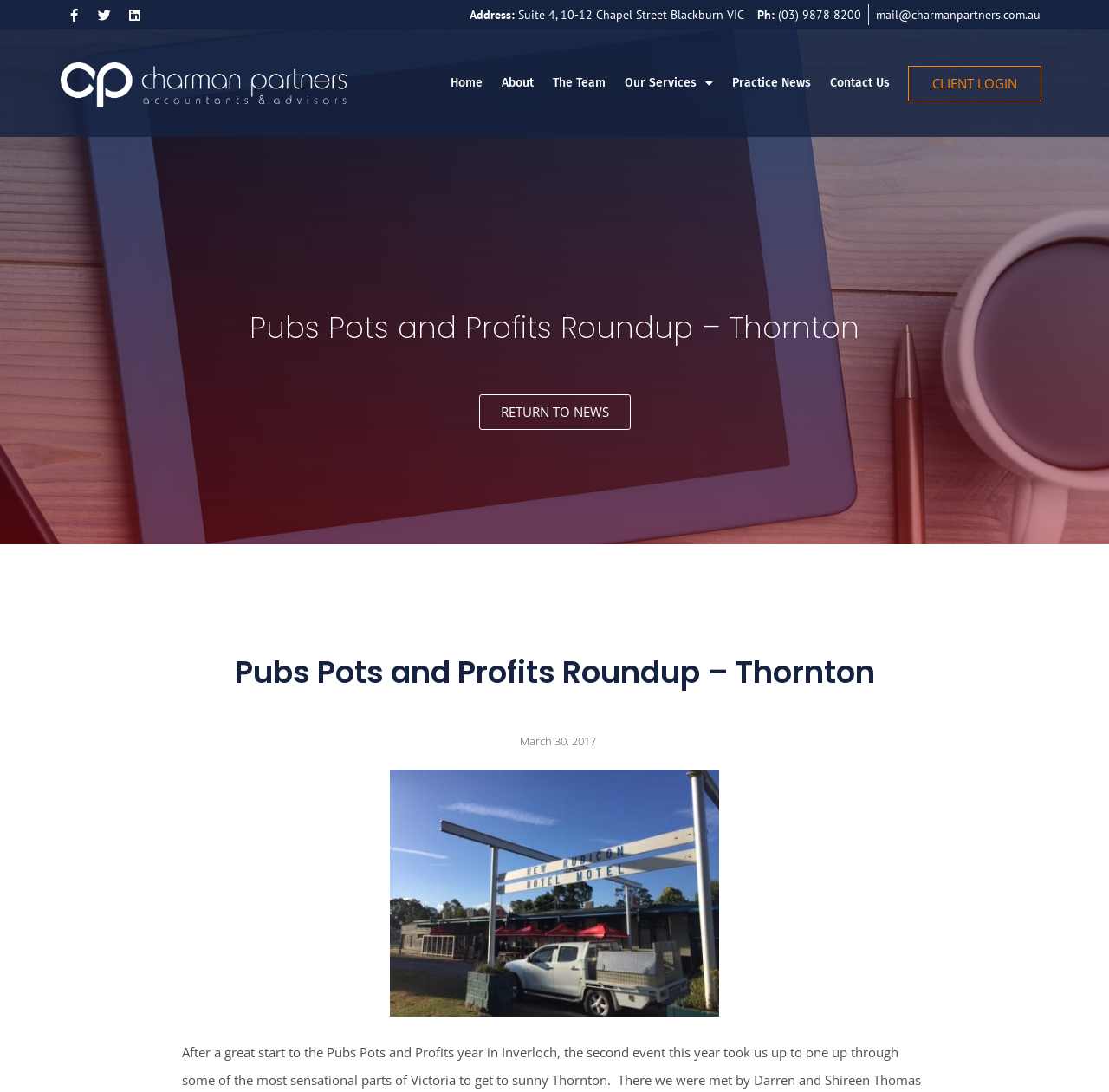What is the address of Charman Partners?
Give a single word or phrase as your answer by examining the image.

Suite 4, 10-12 Chapel Street Blackburn VIC